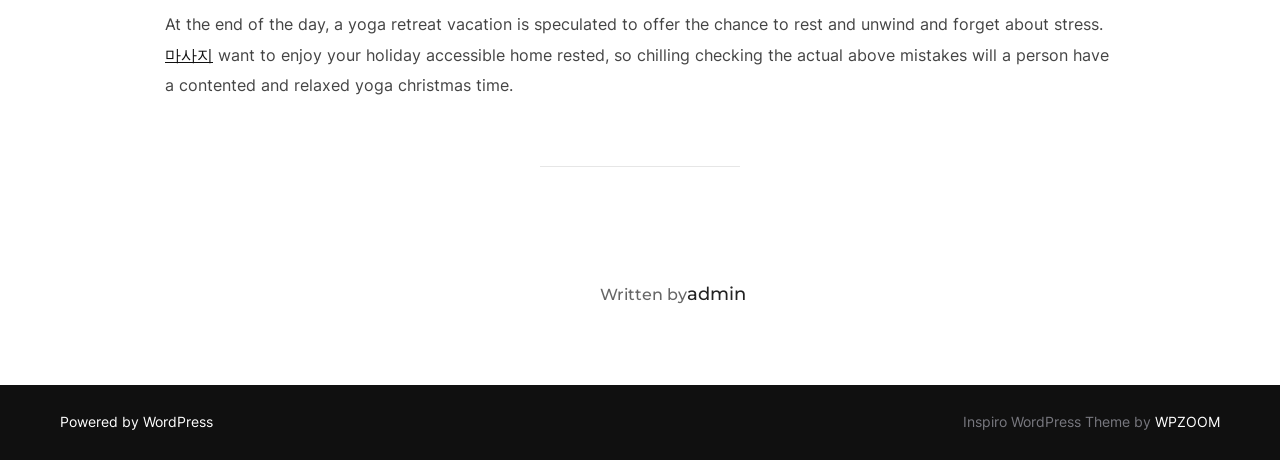Locate the bounding box coordinates of the UI element described by: "마사지". Provide the coordinates as four float numbers between 0 and 1, formatted as [left, top, right, bottom].

[0.129, 0.097, 0.166, 0.141]